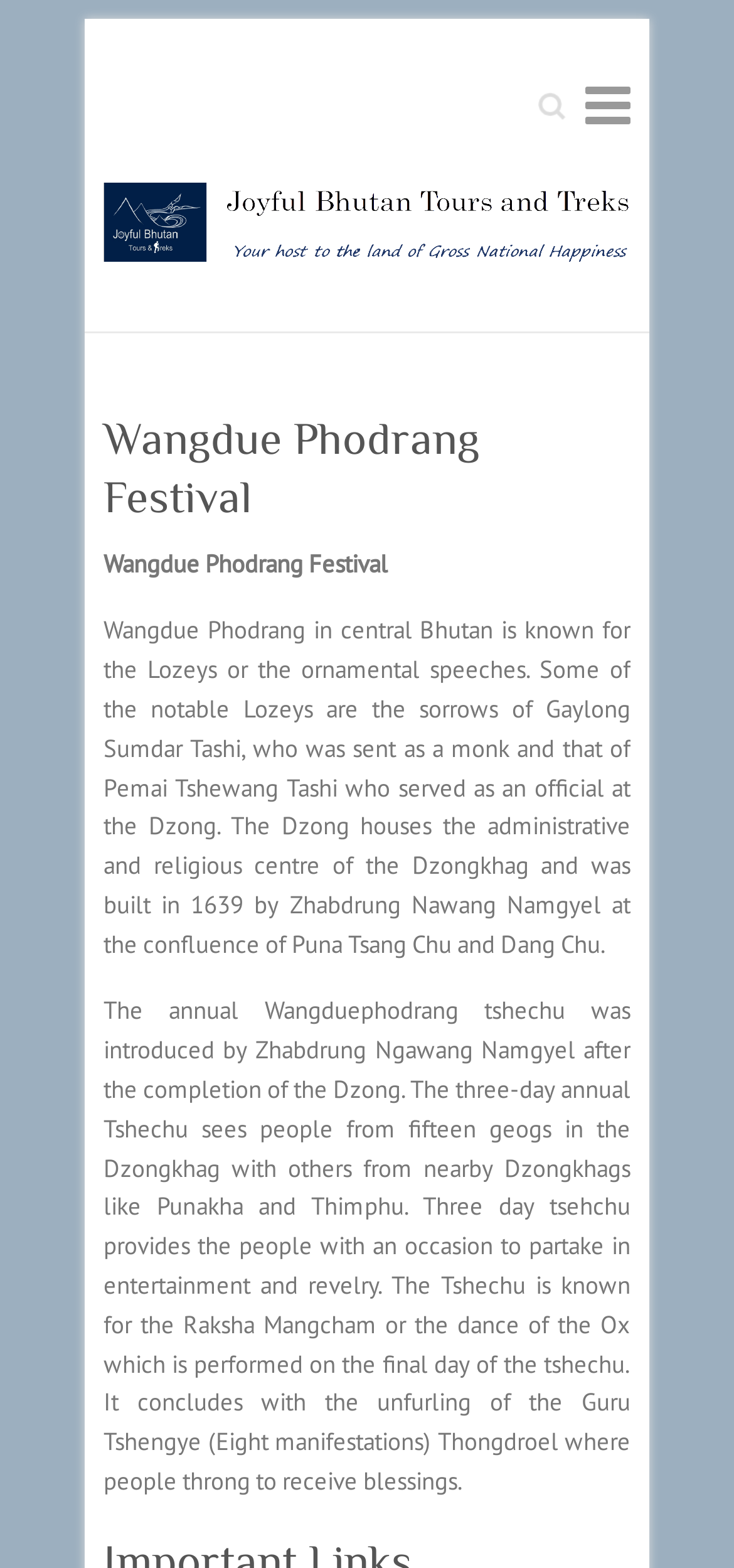Who built the Dzong in 1639?
Could you please answer the question thoroughly and with as much detail as possible?

The question asks for the builder of the Dzong, which can be found in the text 'The Dzong houses the administrative and religious centre of the Dzongkhag and was built in 1639 by Zhabdrung Nawang Namgyel at the confluence of Puna Tsang Chu and Dang Chu.' inside the article section of the webpage.